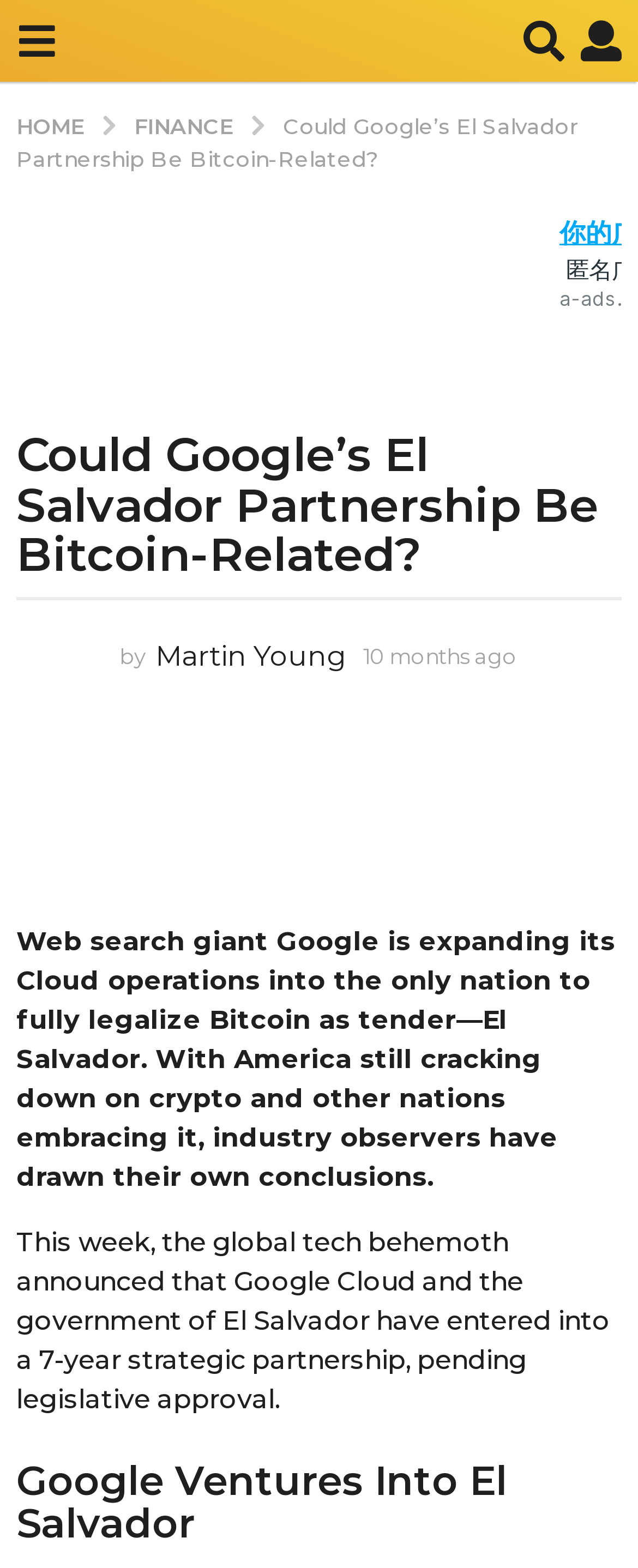Provide the bounding box coordinates, formatted as (top-left x, top-left y, bottom-right x, bottom-right y), with all values being floating point numbers between 0 and 1. Identify the bounding box of the UI element that matches the description: Martin Young

[0.244, 0.408, 0.544, 0.429]